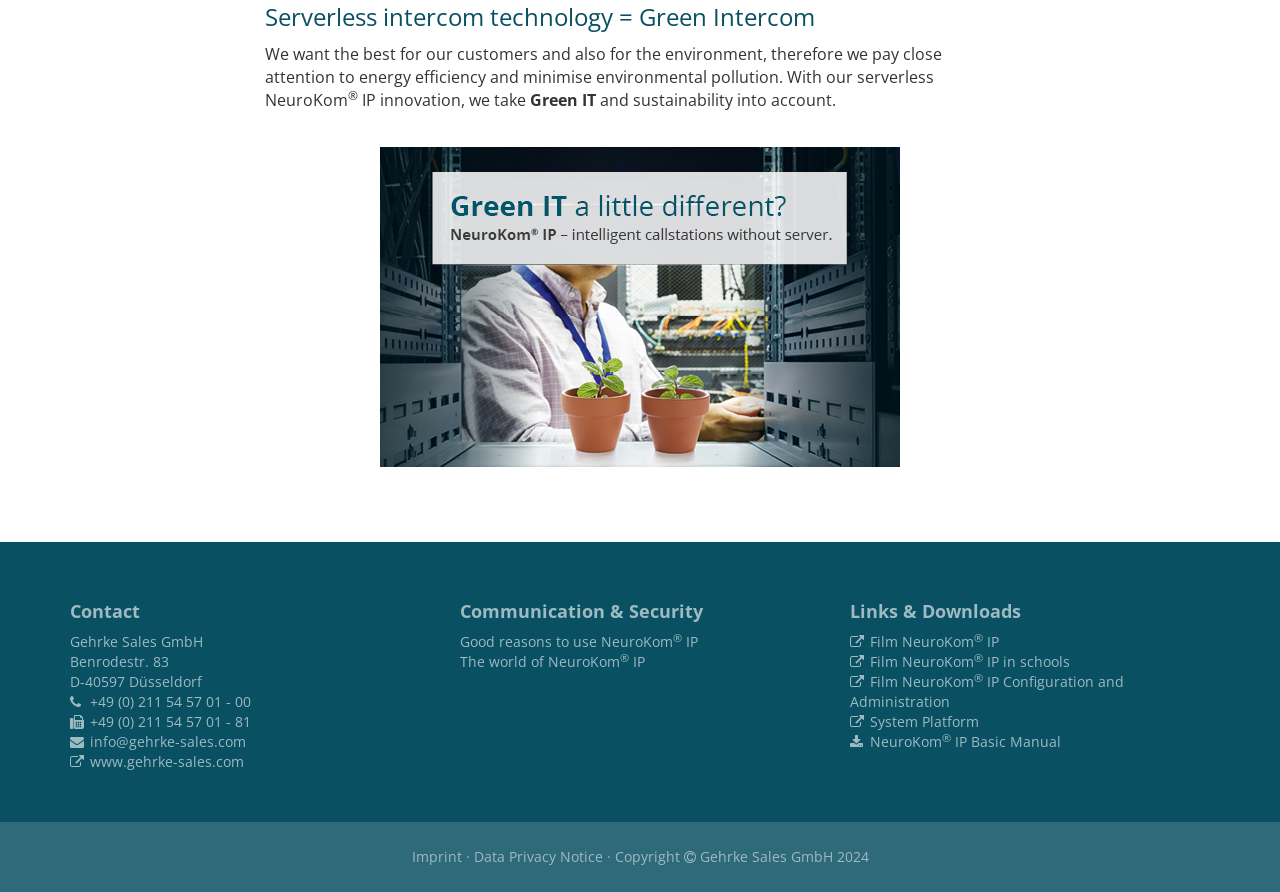Given the webpage screenshot, identify the bounding box of the UI element that matches this description: "info@gehrke-sales.com".

[0.055, 0.82, 0.192, 0.842]